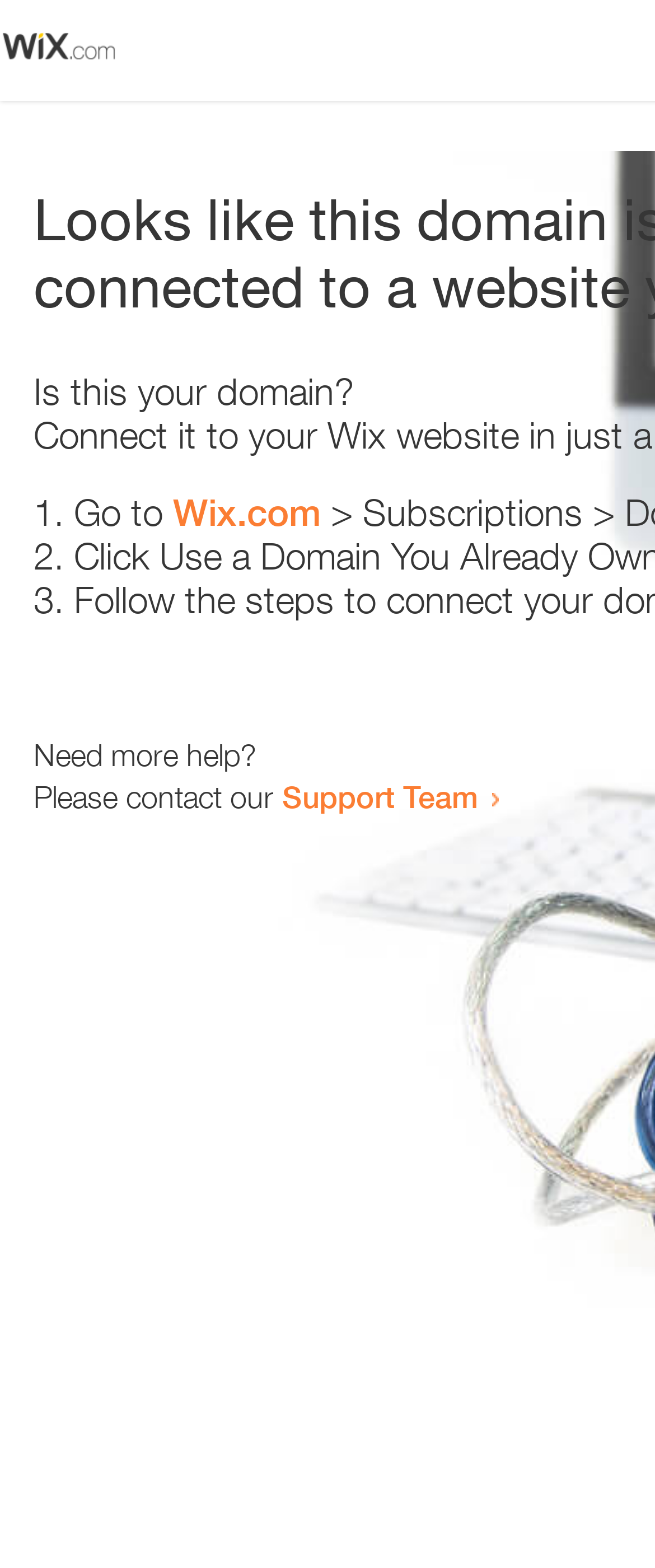What is the text below the third list item?
Refer to the image and respond with a one-word or short-phrase answer.

Need more help?